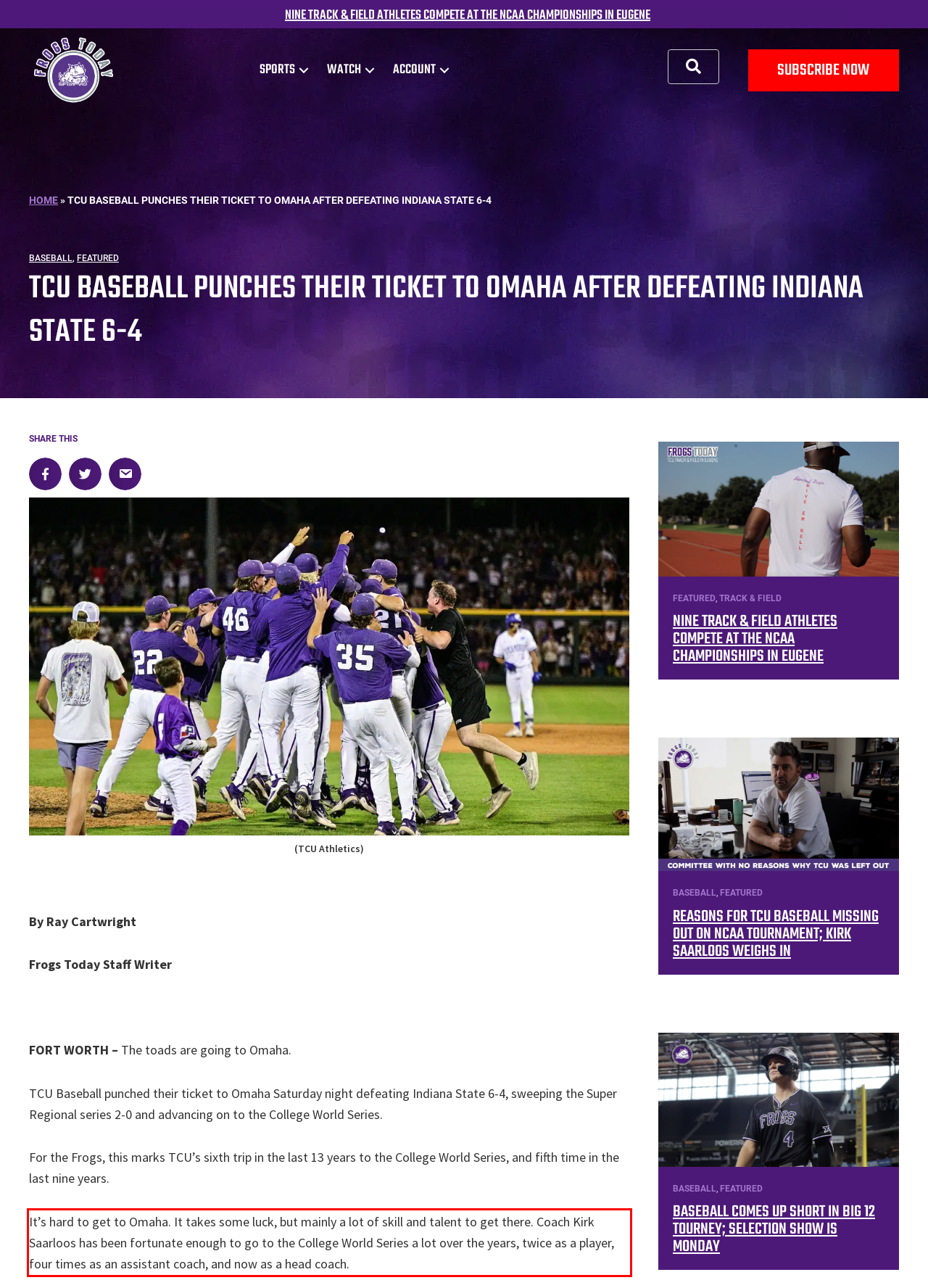Review the webpage screenshot provided, and perform OCR to extract the text from the red bounding box.

It’s hard to get to Omaha. It takes some luck, but mainly a lot of skill and talent to get there. Coach Kirk Saarloos has been fortunate enough to go to the College World Series a lot over the years, twice as a player, four times as an assistant coach, and now as a head coach.